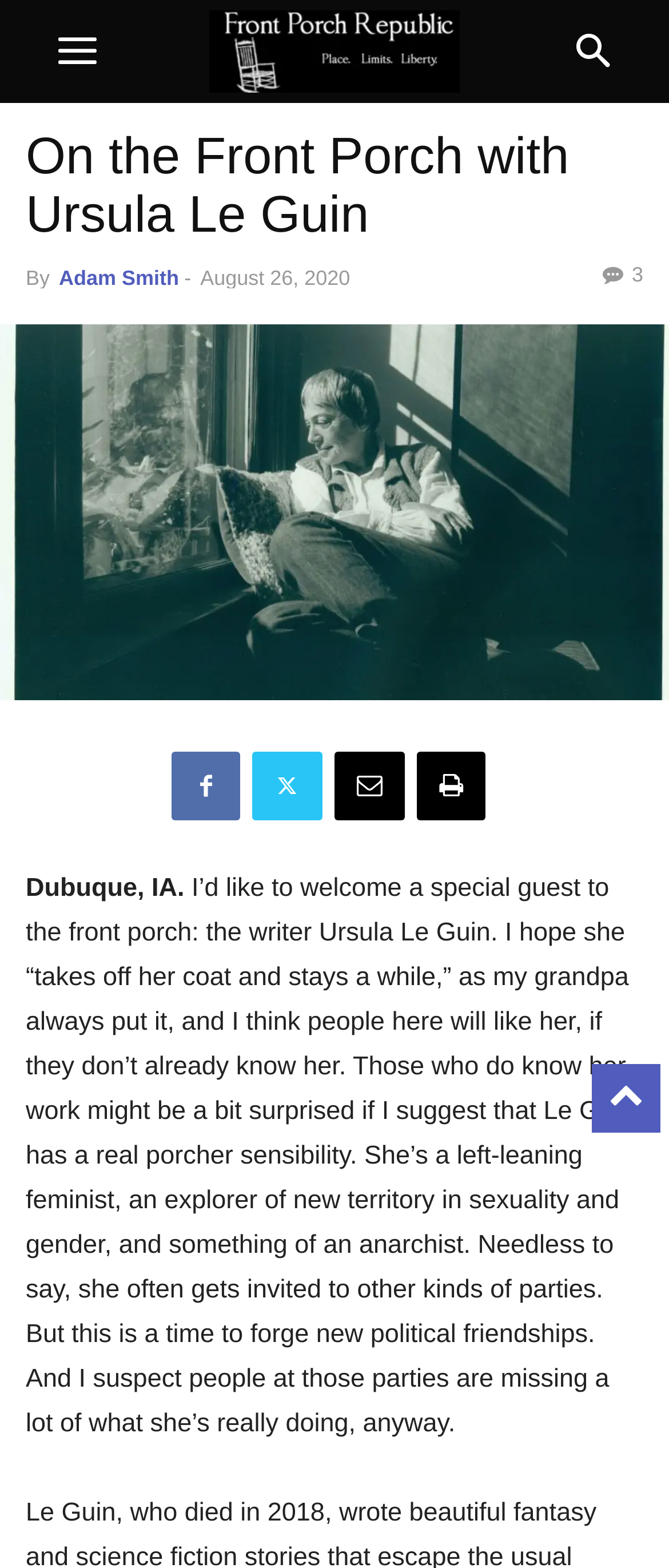What is the date of the article?
Look at the screenshot and provide an in-depth answer.

The date of the article is mentioned in the header section of the webpage, specifically in the time element, where it says 'August 26, 2020'.